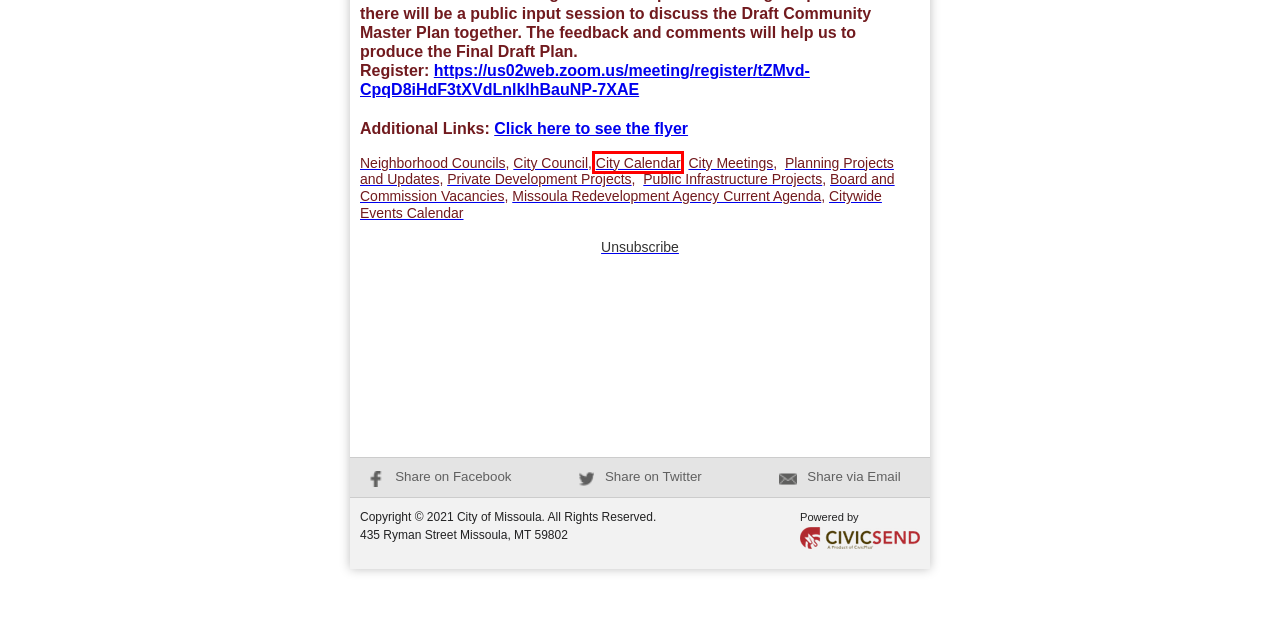You have been given a screenshot of a webpage, where a red bounding box surrounds a UI element. Identify the best matching webpage description for the page that loads after the element in the bounding box is clicked. Options include:
A. Archive Center • MRA - Board Agenda
B. Notify Me • City of Missoula • CivicEngage
C. Neighborhoods | Missoula, MT - Official Website
D. Calendar • City of Missoula • CivicEngage
E. Meeting Video, Agendas & Minutes | Missoula, MT - Official Website
F. Annual Event Listing | MissoulaEvents
G. Board and Commission Vacancies | Missoula, MT - Official Website
H. Quick Links • City Council

D